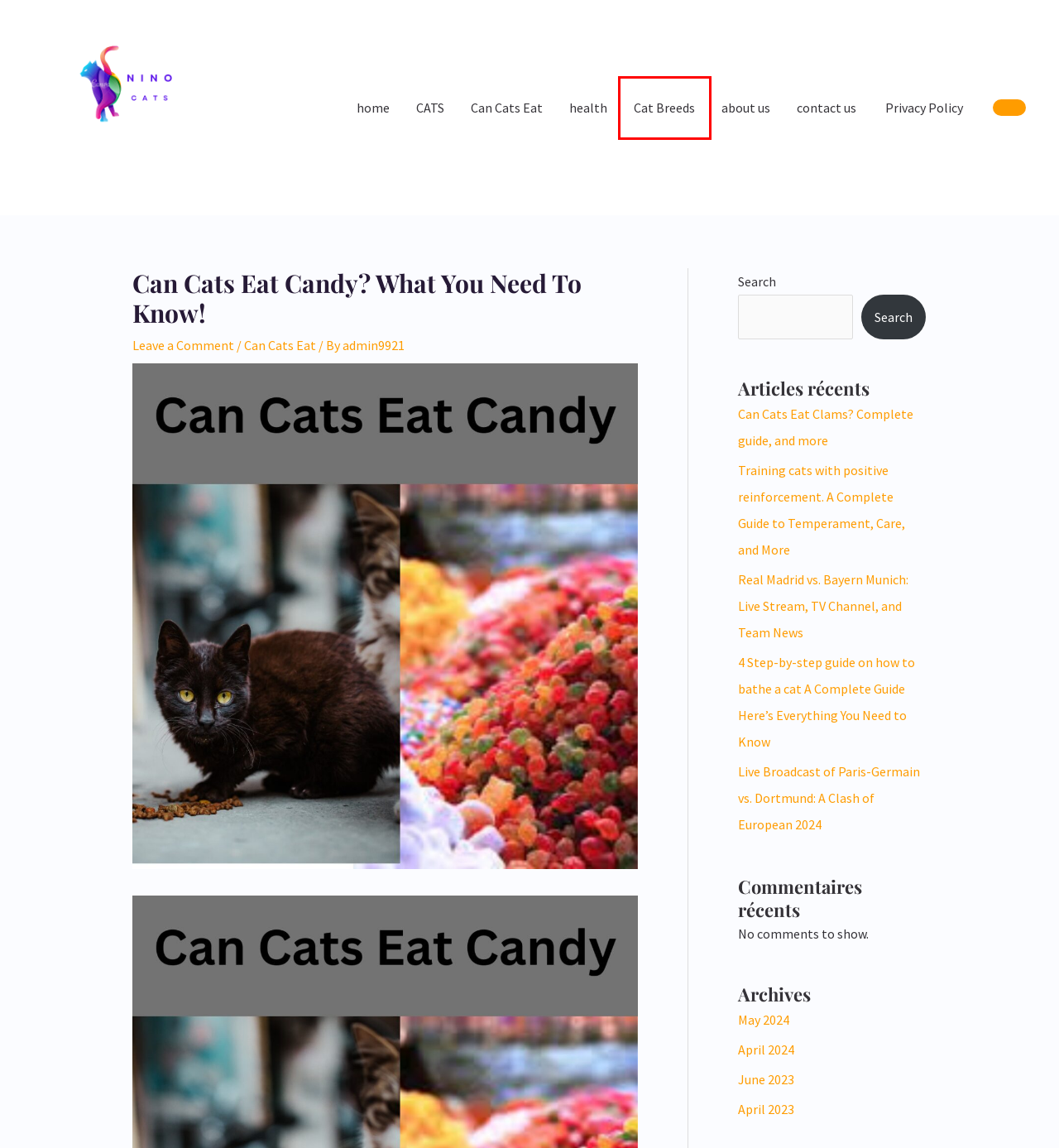Review the screenshot of a webpage that includes a red bounding box. Choose the most suitable webpage description that matches the new webpage after clicking the element within the red bounding box. Here are the candidates:
A. Can Cats Eat /cats NINO
B. CATS NINO - cats NINO
C. about us
D. Live Broadcast of Paris-Germain vs. Dortmund: A Clash of European 2024
E. Can Cats Eat Chocolate, Peanut Butter, Ice Cream or Honey?
F. 5 Training cats with positive reinforcement. A Complete Guide to Temperament, Care, and More
G. contact us - cats NINO
H. cat breeds - cats NINO

H